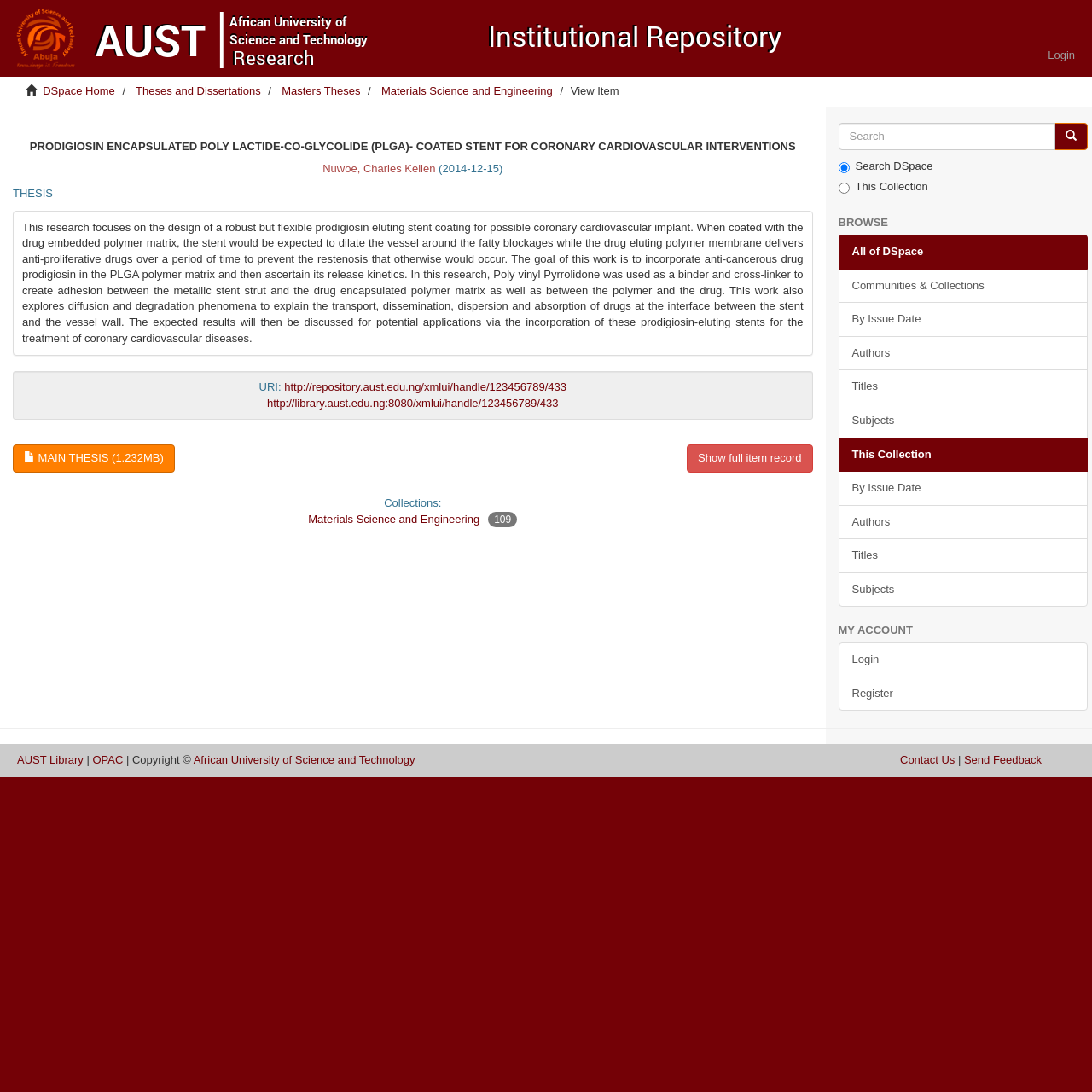Identify the bounding box coordinates for the UI element described as: "Main thesis (1.232Mb)".

[0.012, 0.407, 0.16, 0.433]